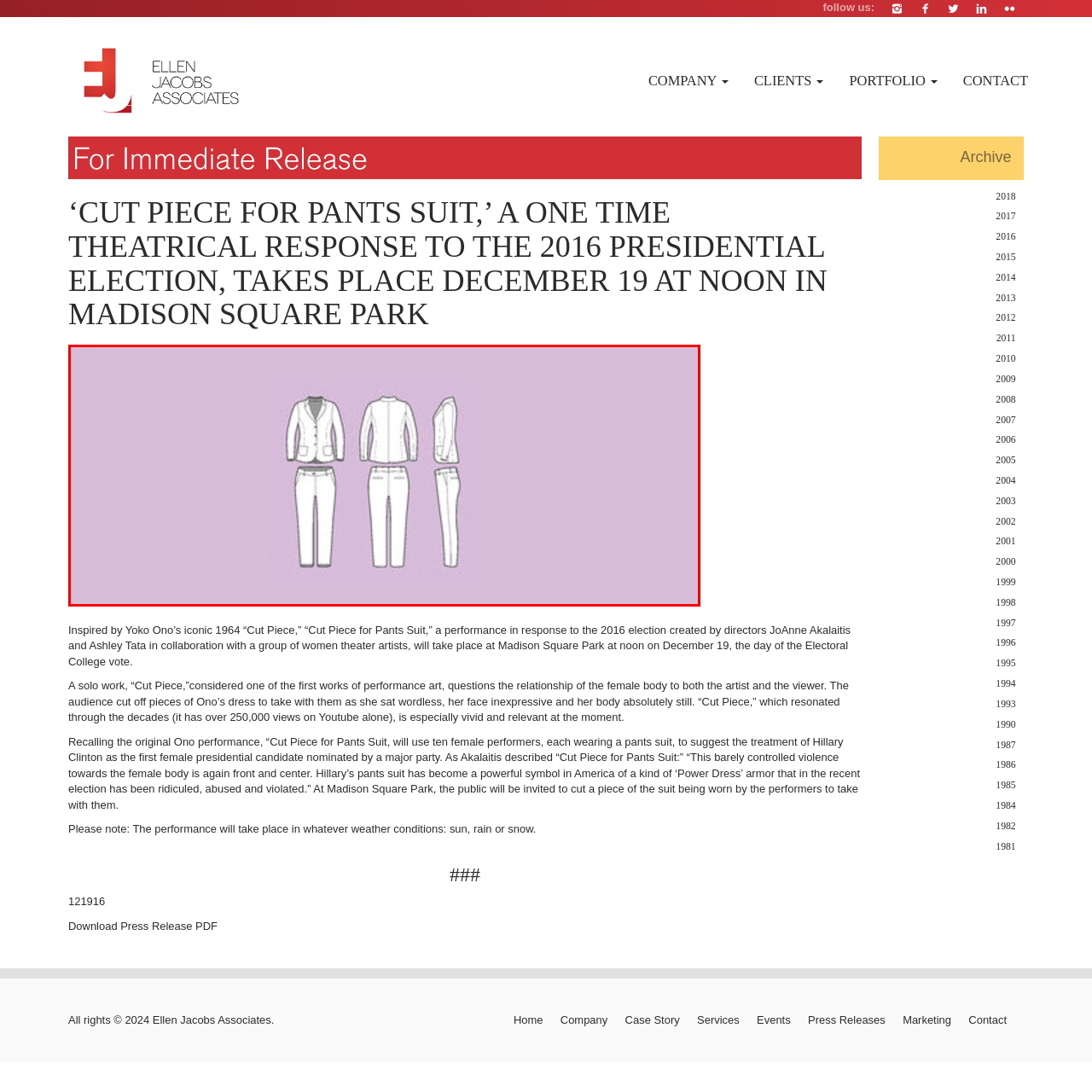Create a thorough and descriptive caption for the photo marked by the red boundary.

The image features stylized illustrations of a women's pantsuit on a soft purple background, prominently showcasing the structured elements of both the jacket and the matching pants. The design emphasizes a sophisticated yet contemporary look, with the jacket displaying a classic lapel and tailored fit, while the pants exhibit a streamlined silhouette. This imagery is aligned with the performance art piece titled “Cut Piece for Pants Suit,” which reflects on the cultural significance of female empowerment and the nuances of women's attire in the context of societal perceptions, particularly in the wake of the 2016 presidential election. The artwork serves as a tribute to Yoko Ono’s original “Cut Piece,” inviting viewers to engage with themes of identity and expression through fashion.